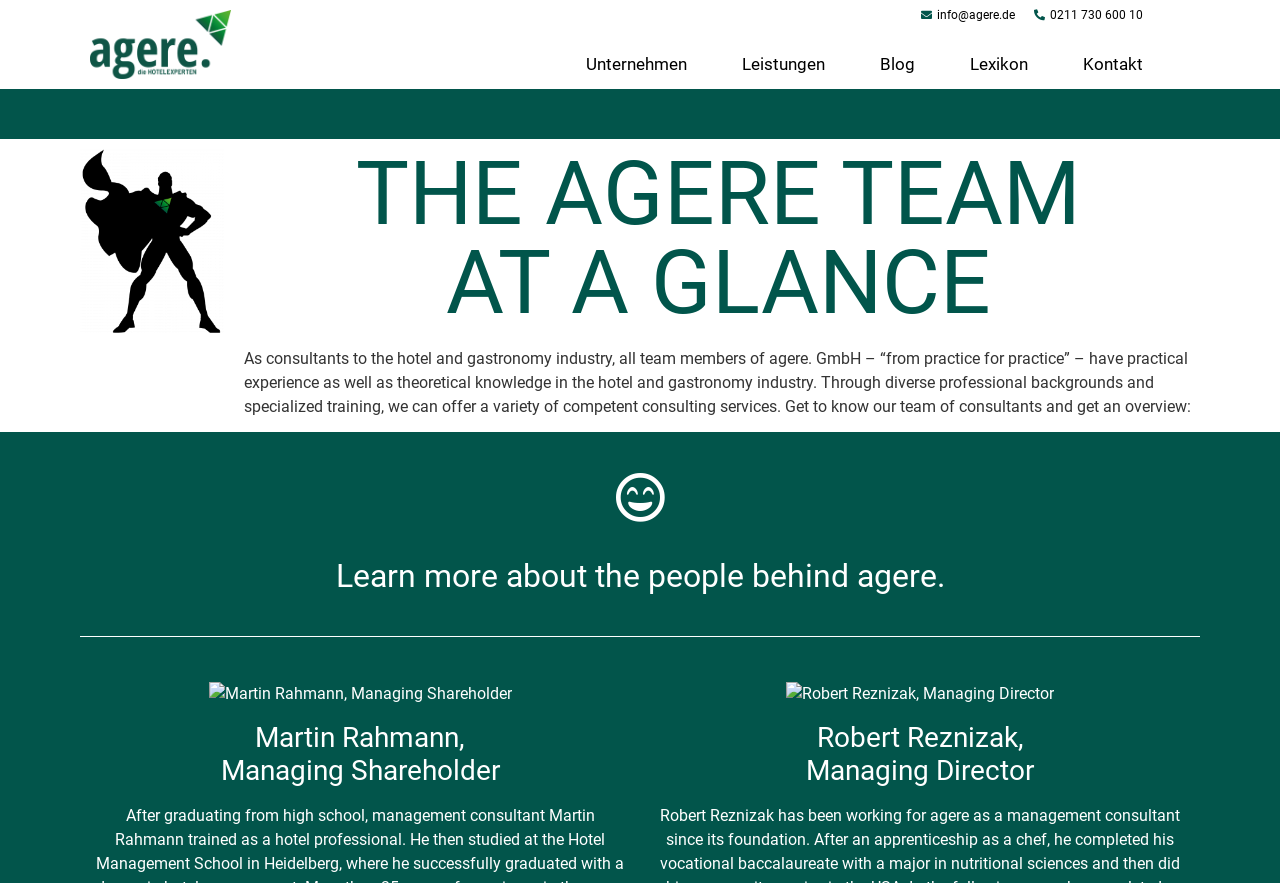Could you please study the image and provide a detailed answer to the question:
What is the company name of the hotel and gastronomy industry consultants?

The company name can be found in the logo image at the top left of the webpage, which is described as 'agere. Die Hotelexperten Logo, Hotelberatung und Gastronomieberatung'. Additionally, it is mentioned in the text 'As consultants to the hotel and gastronomy industry, all team members of agere. GmbH...'.